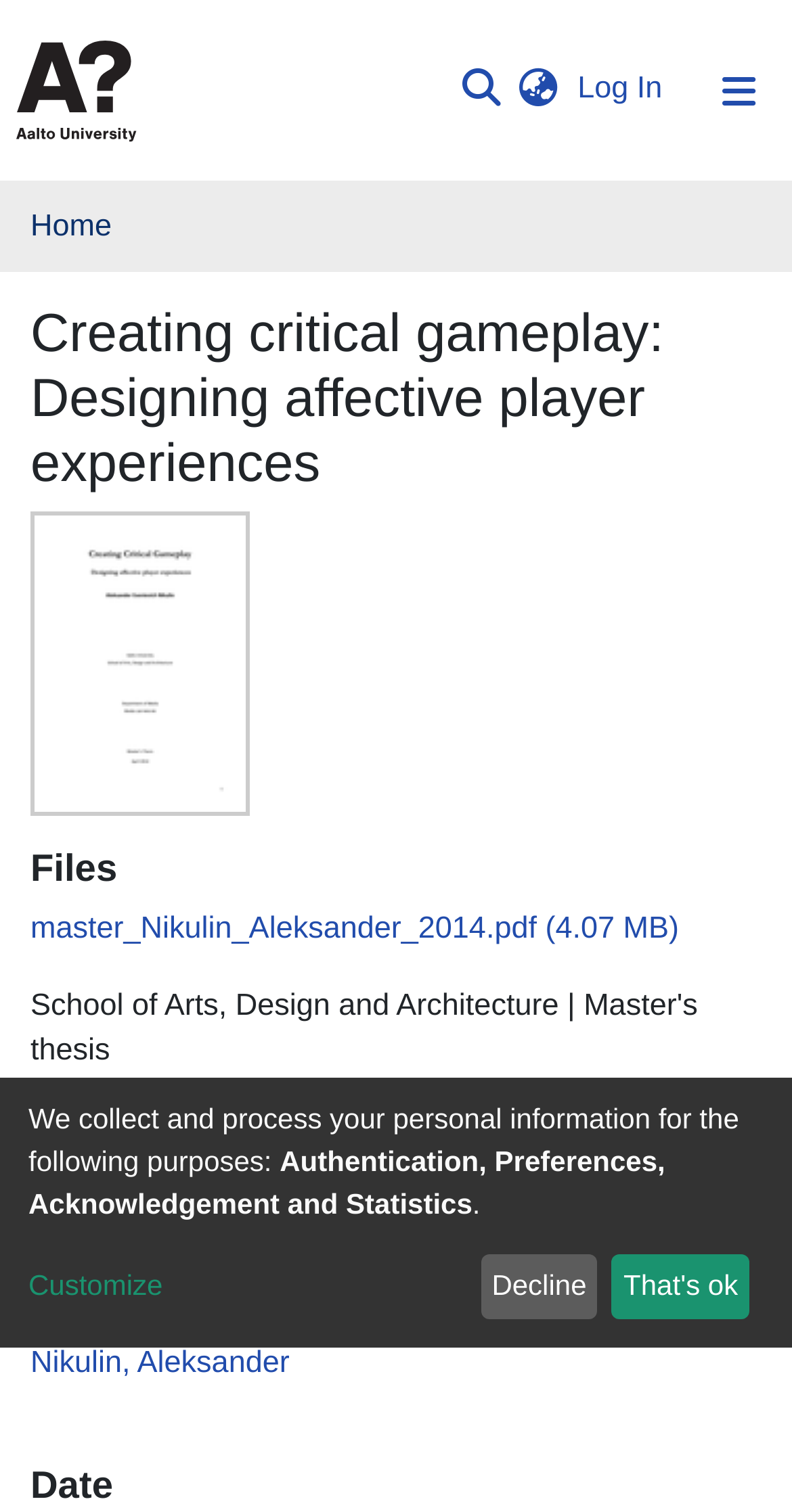Create a detailed narrative of the webpage’s visual and textual elements.

This webpage appears to be a publication page for a research paper titled "Creating critical gameplay: Designing affective player experiences". At the top of the page, there is a user profile bar with links to "Aalto University" and a search function. The search function consists of a textbox and a submit button. Next to the search function, there is a language switch button and a log-in button.

Below the user profile bar, there is a main navigation bar with links to "Communities & Collections", "Browse Aaltodoc publication archive", and "Statistics". There is also a breadcrumb navigation bar with a single link to "Home".

The main content of the page is divided into several sections. The first section has a heading with the title of the research paper and a thumbnail image. Below the heading, there is a section titled "Files" with a link to download a PDF file. 

The next section has a heading titled "Author" with a link to the author's name, and a section titled "Date" with the publication date. There is also a section with a static text describing the terms of use for the publication.

At the bottom of the page, there is a notice about collecting and processing personal information, with options to customize or decline/accept the terms.